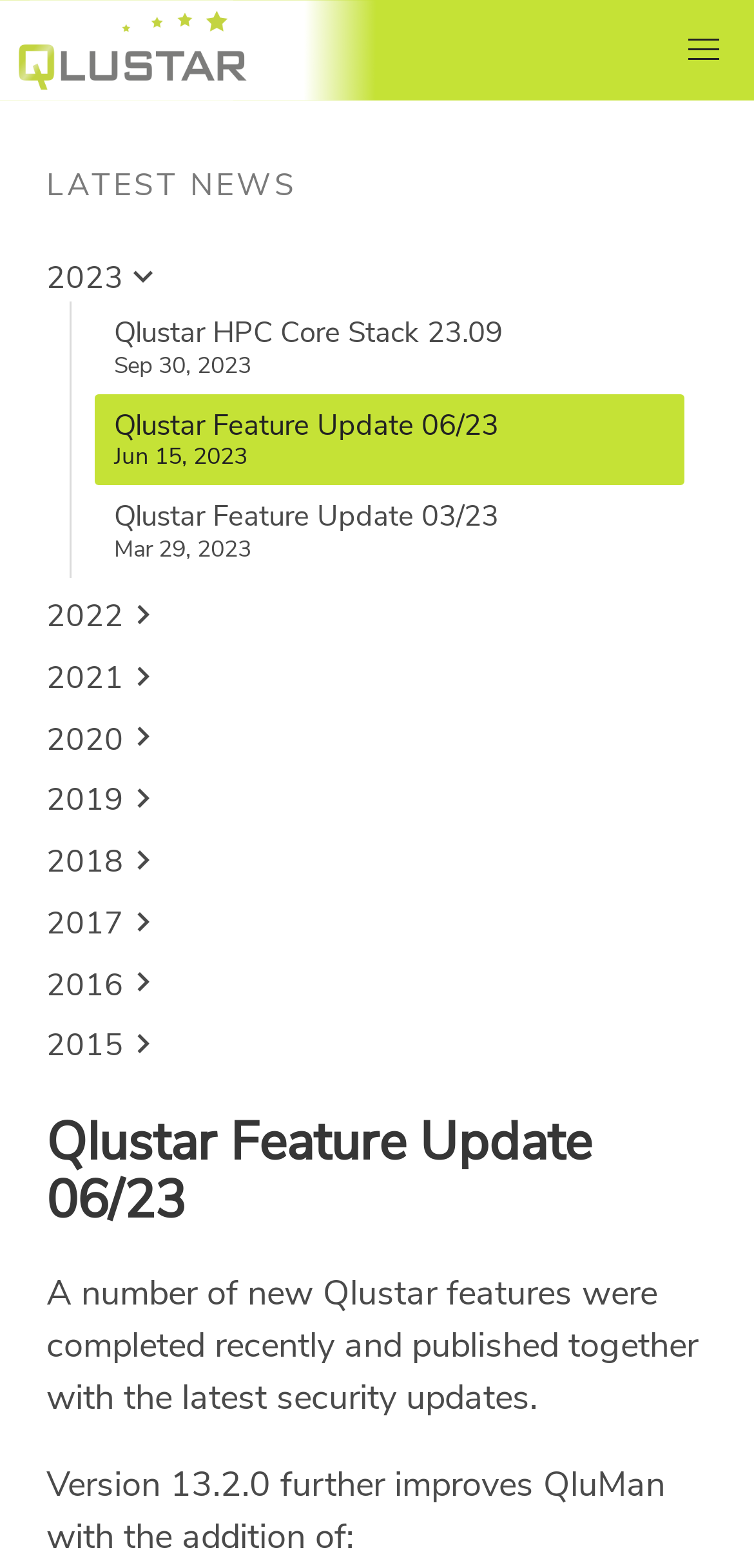Respond concisely with one word or phrase to the following query:
What is the purpose of the menu button?

To expand or collapse the menu